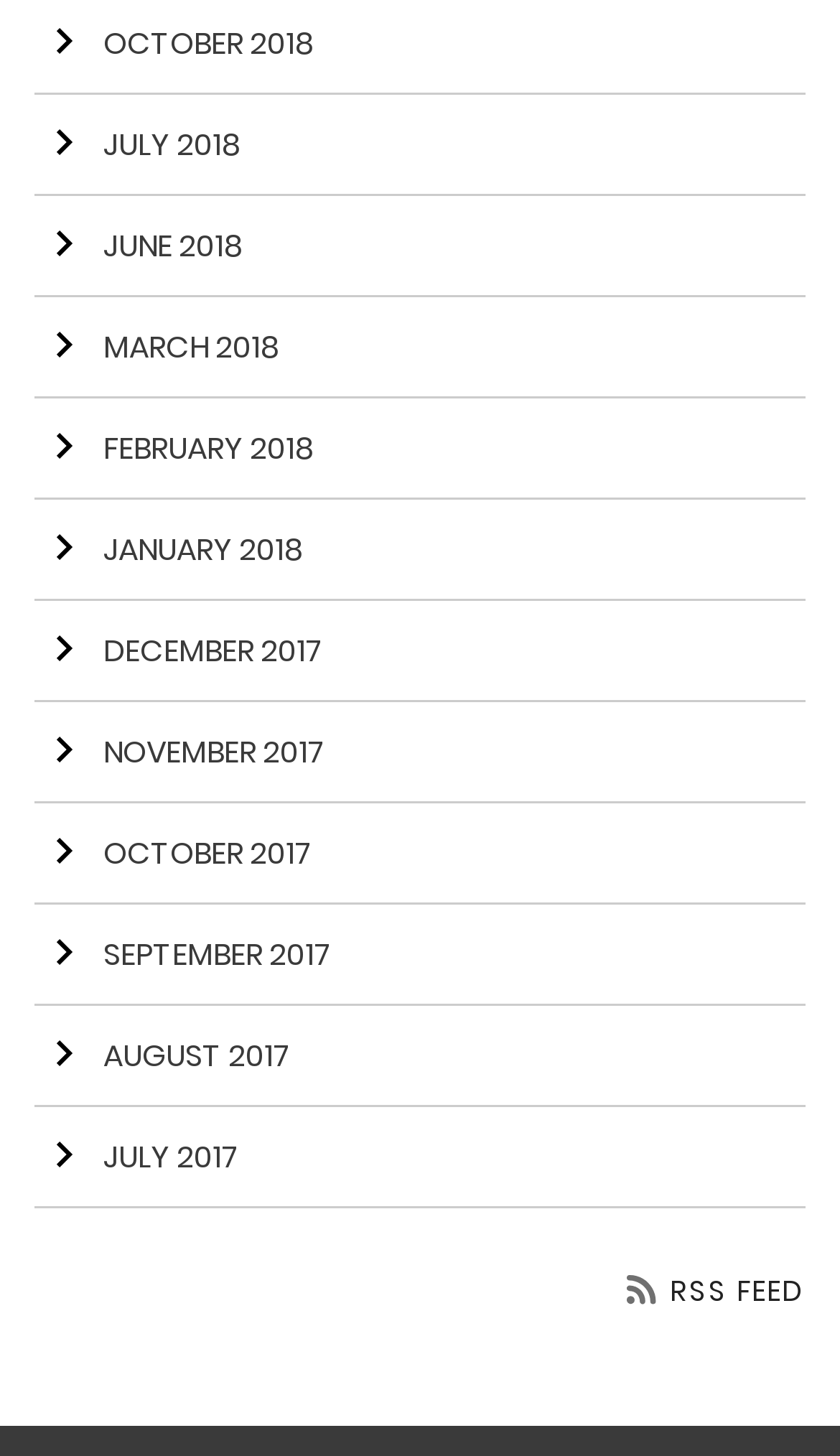Find the bounding box coordinates of the clickable region needed to perform the following instruction: "View RSS feed". The coordinates should be provided as four float numbers between 0 and 1, i.e., [left, top, right, bottom].

[0.746, 0.873, 0.959, 0.901]